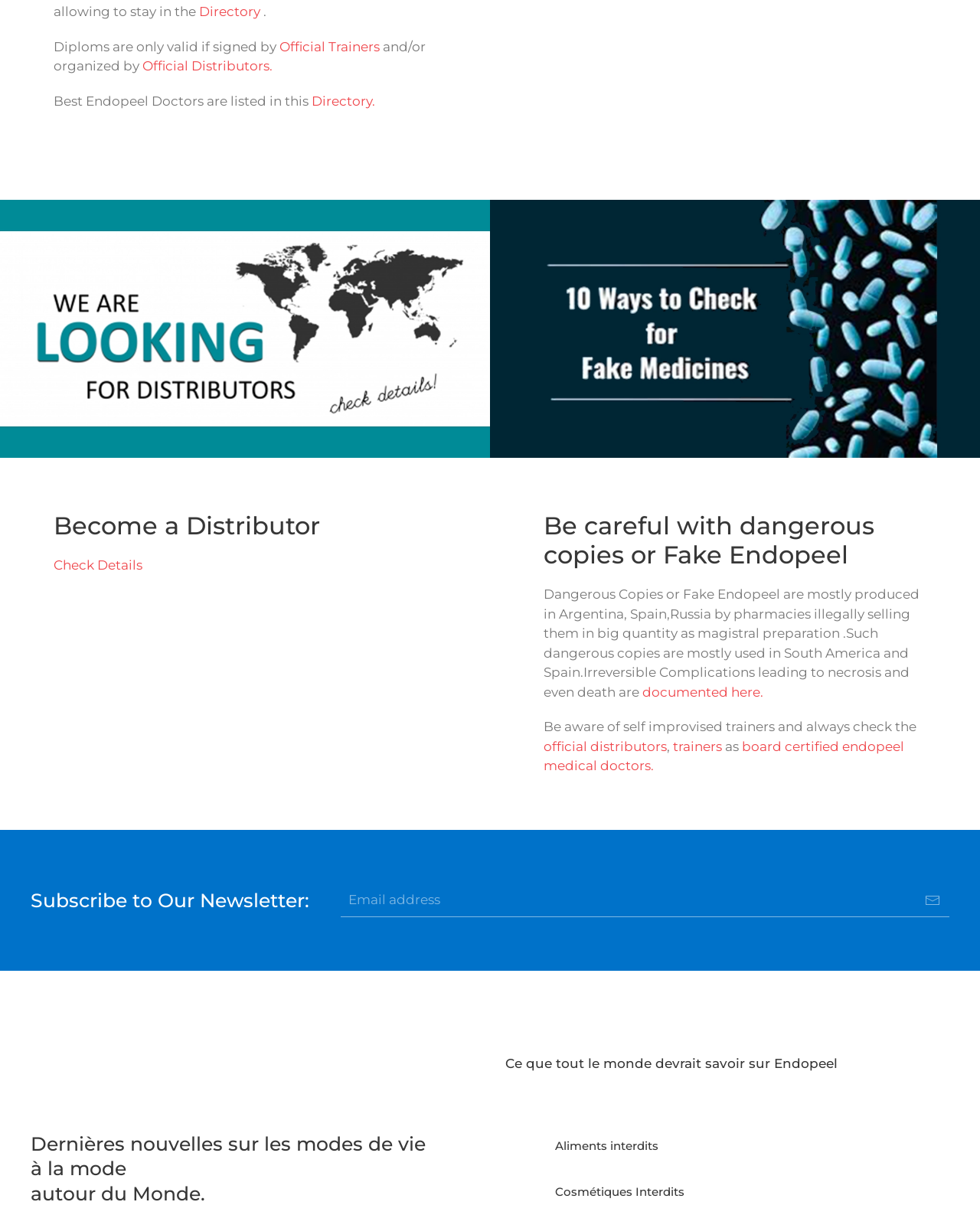What is the topic of the section with the 'forbidden-food' image?
Carefully analyze the image and provide a thorough answer to the question.

The section with the 'forbidden-food' image is about forbidden food, which is likely related to Endopeel and its usage.